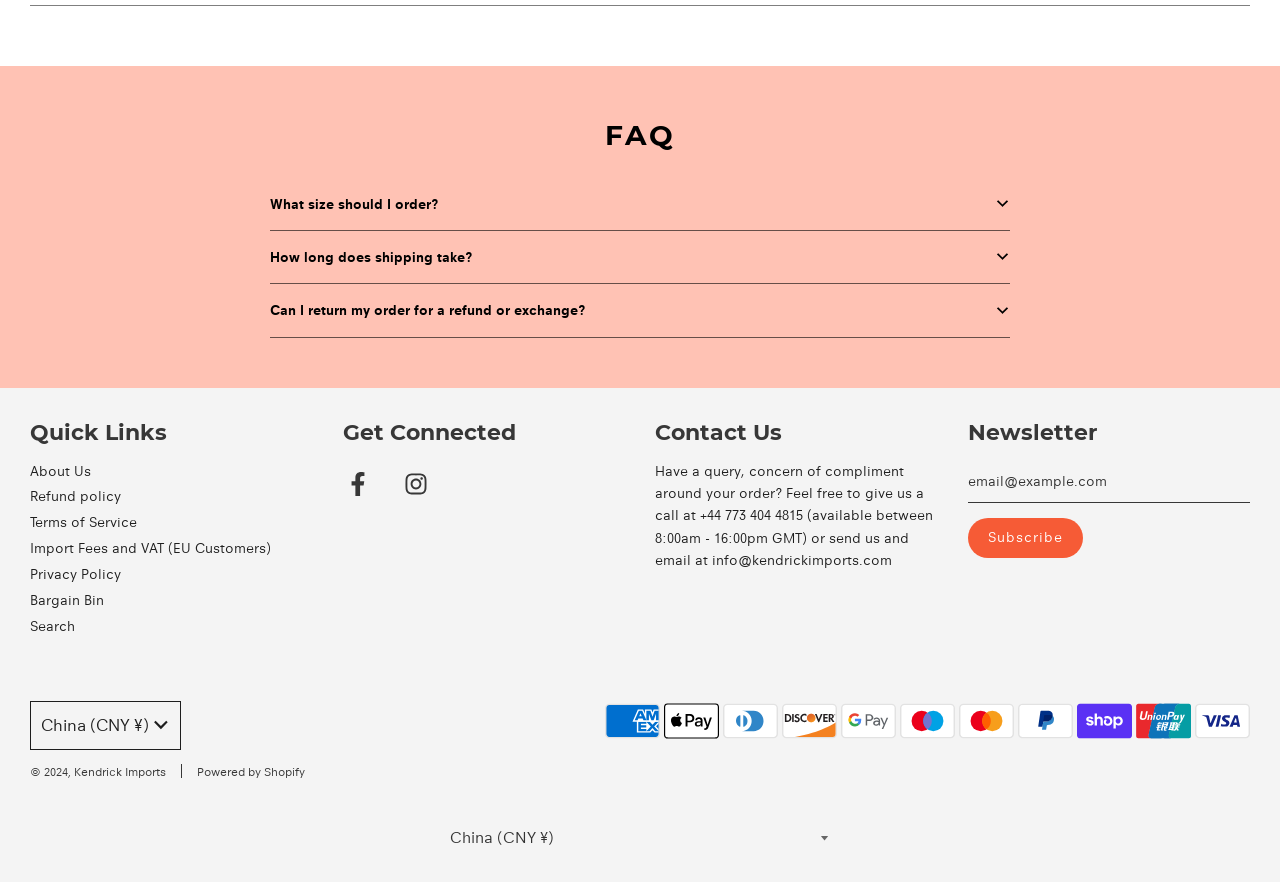Please identify the bounding box coordinates of the clickable region that I should interact with to perform the following instruction: "Select a country from the dropdown list". The coordinates should be expressed as four float numbers between 0 and 1, i.e., [left, top, right, bottom].

[0.345, 0.932, 0.655, 0.968]